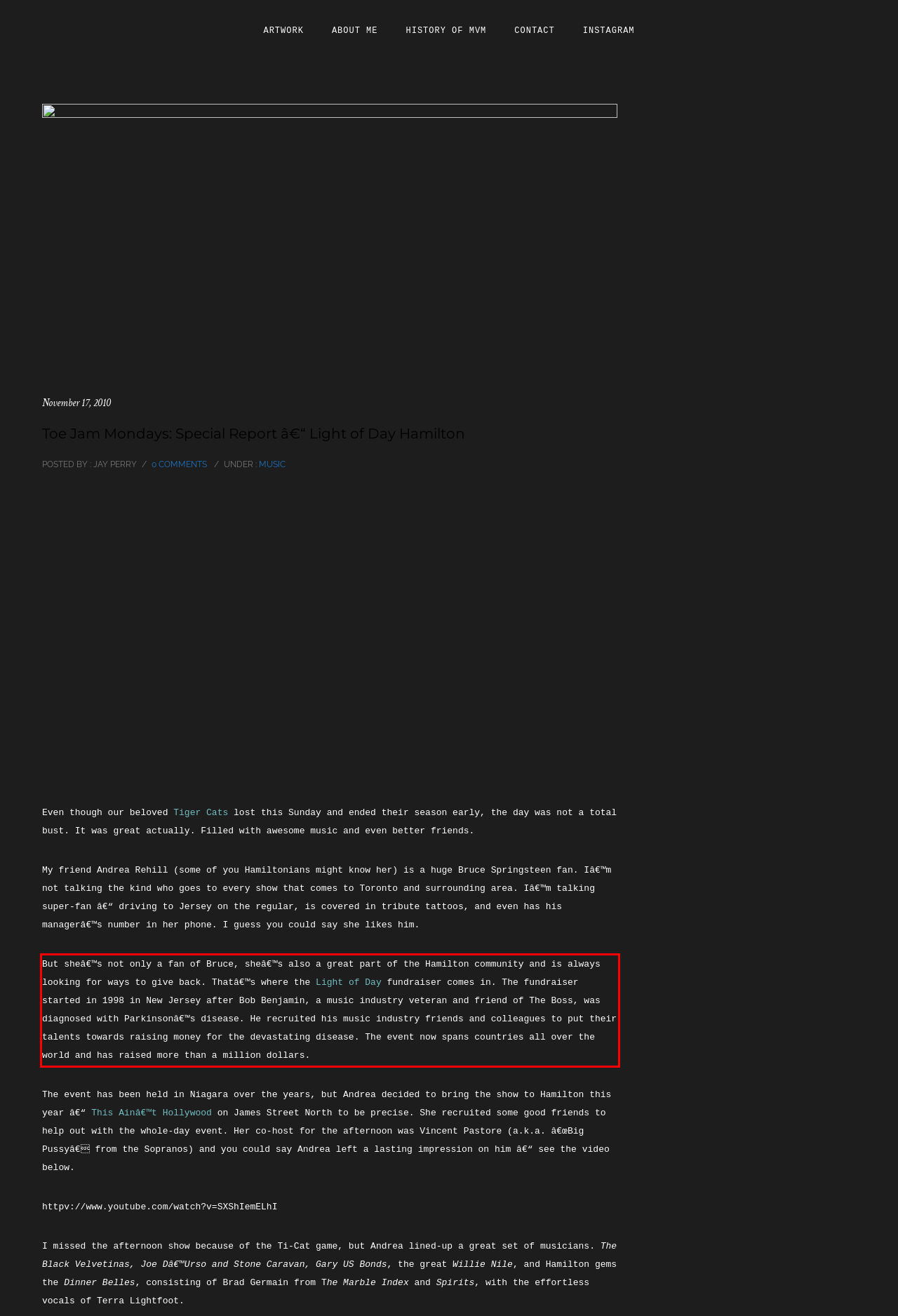Please identify the text within the red rectangular bounding box in the provided webpage screenshot.

But sheâ€™s not only a fan of Bruce, sheâ€™s also a great part of the Hamilton community and is always looking for ways to give back. Thatâ€™s where the Light of Day fundraiser comes in. The fundraiser started in 1998 in New Jersey after Bob Benjamin, a music industry veteran and friend of The Boss, was diagnosed with Parkinsonâ€™s disease. He recruited his music industry friends and colleagues to put their talents towards raising money for the devastating disease. The event now spans countries all over the world and has raised more than a million dollars.